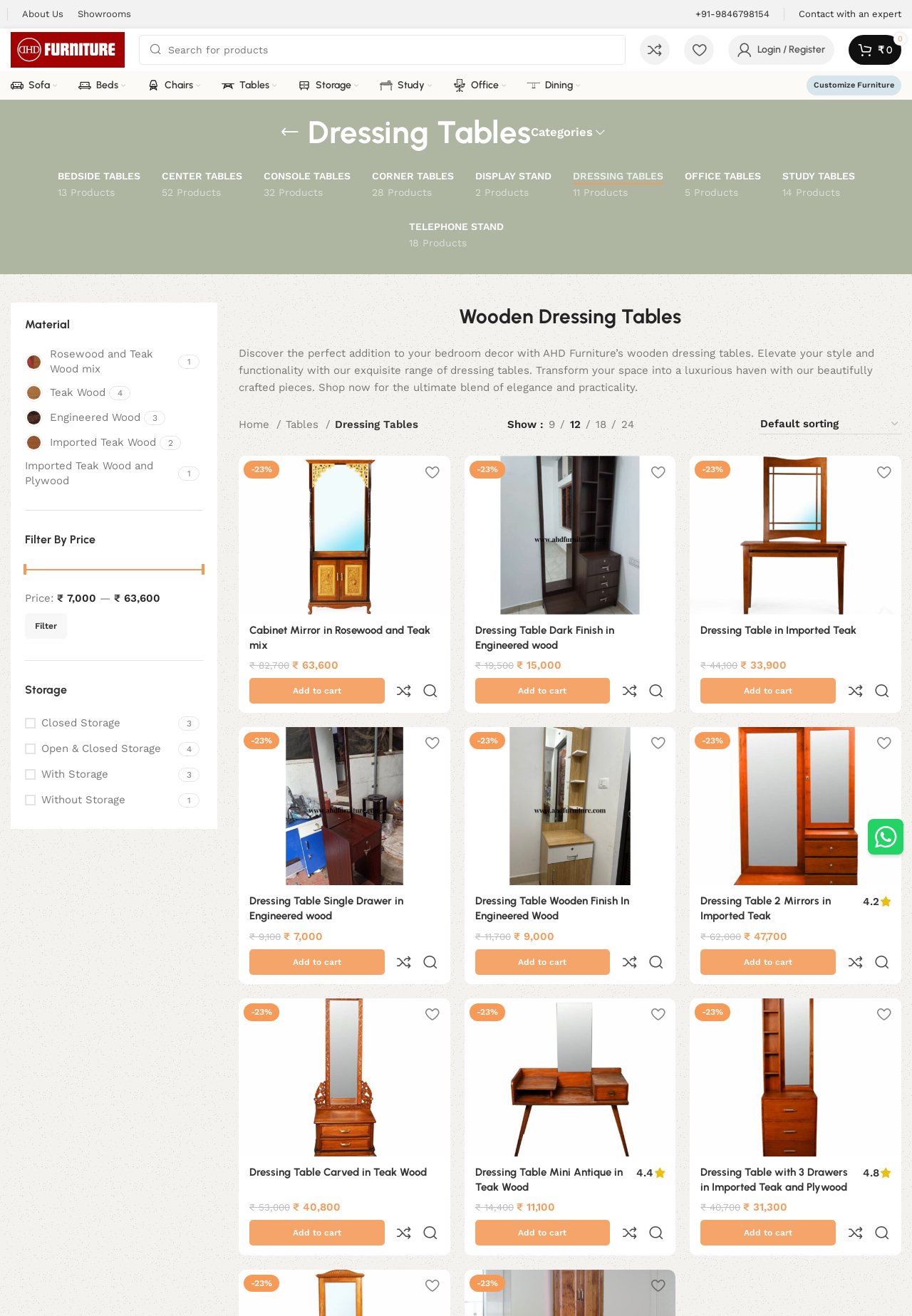Summarize the webpage with a detailed and informative caption.

This webpage is about wooden dressing tables, specifically showcasing various designs and options. At the top, there is a navigation bar with links to "About Us", "Showrooms", and a site logo. On the right side of the navigation bar, there is a phone number and a "Contact with an expert" link. Below the navigation bar, there is a search bar with a search button and a wishlist icon.

The main content of the page is divided into sections. The first section has a heading "Dressing Tables" and displays a list of categories, including "BEDSIDE TABLES", "CENTER TABLES", "CONSOLE TABLES", and more. Each category has a number of products listed next to it.

Below the categories section, there is a section with a heading "Material" that displays links to different types of wood, such as "Rosewood and Teak Wood mix", "Teak Wood", and "Engineered Wood". Each link has an accompanying image.

Next, there is a section with a heading "Filter By Price" that allows users to filter products by price range. The section displays a price range from ₹7,000 to ₹63,600.

Following the price filter section, there is a section with a heading "Storage" that displays links to different storage options, such as "Closed Storage", "Open & Closed Storage", and "With Storage".

The main content area also has a section with a heading "Wooden Dressing Tables" that displays a descriptive text about the wooden dressing tables offered by AHD Furniture. The text highlights the elegance and practicality of the products.

At the bottom of the page, there is a breadcrumb navigation that shows the user's current location in the website's hierarchy, with links to "Home" and "Tables".